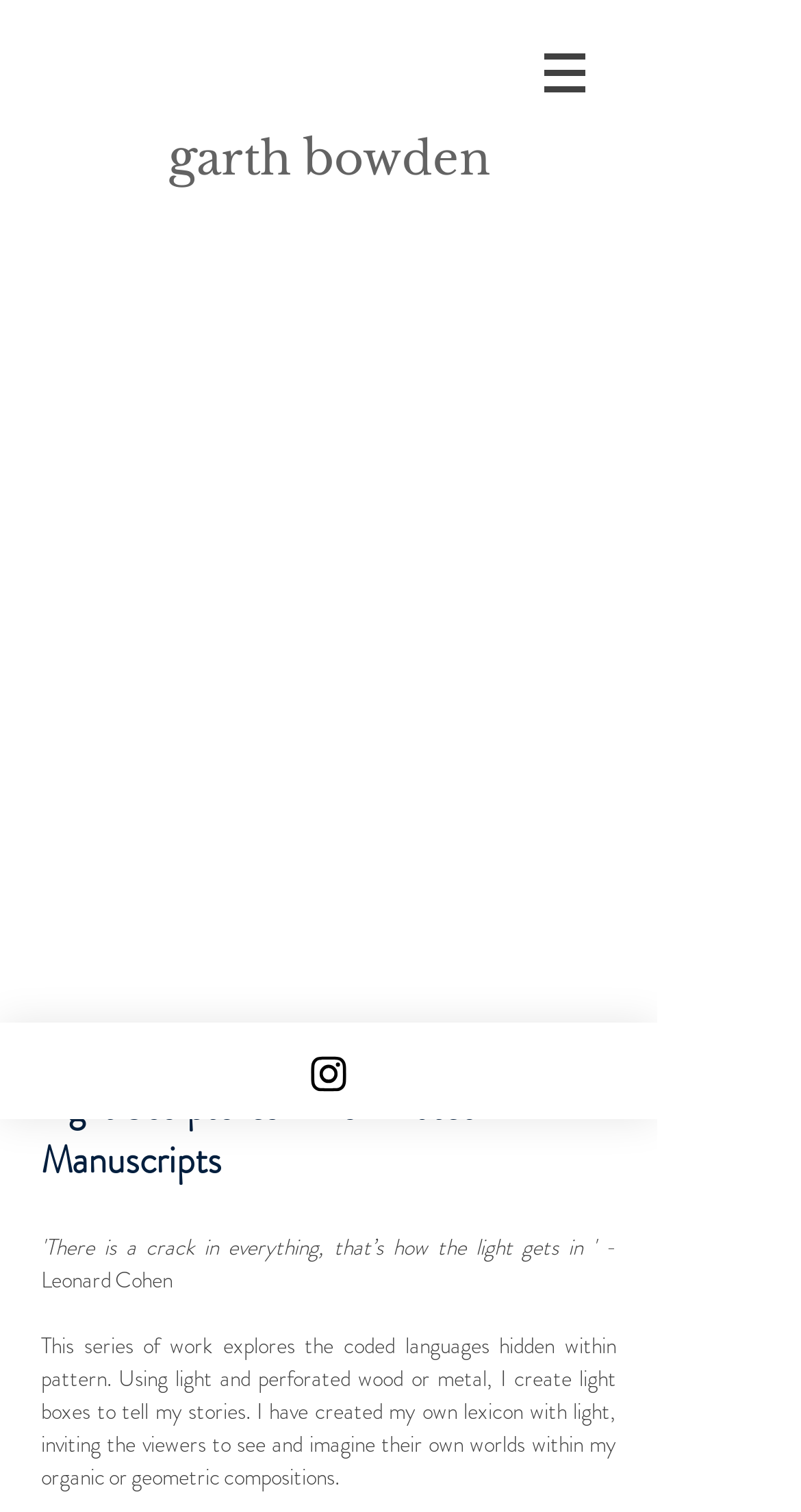Determine the bounding box coordinates for the HTML element mentioned in the following description: "Instagram". The coordinates should be a list of four floats ranging from 0 to 1, represented as [left, top, right, bottom].

[0.0, 0.676, 0.821, 0.74]